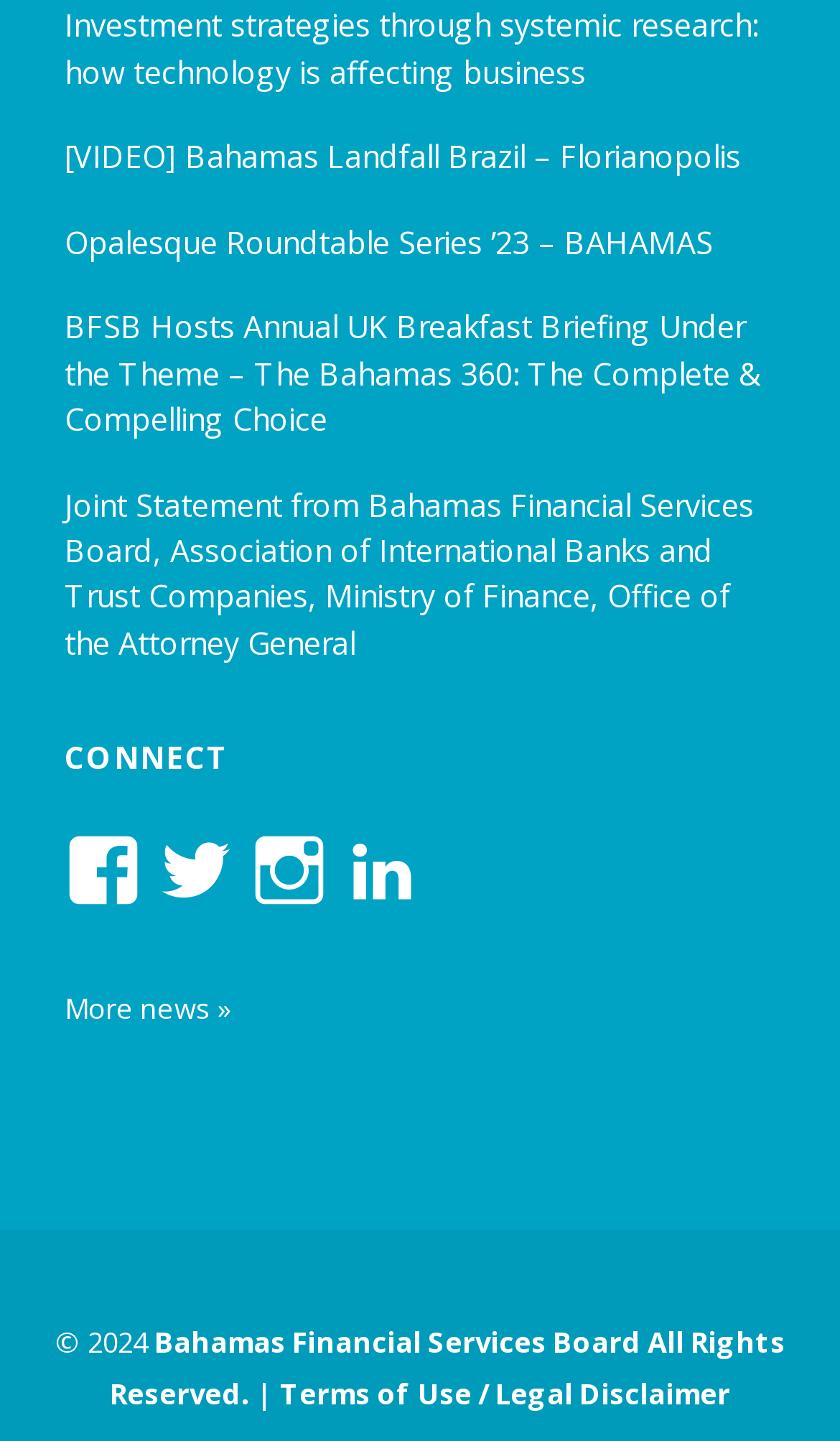What is the copyright year of the webpage? From the image, respond with a single word or brief phrase.

2024